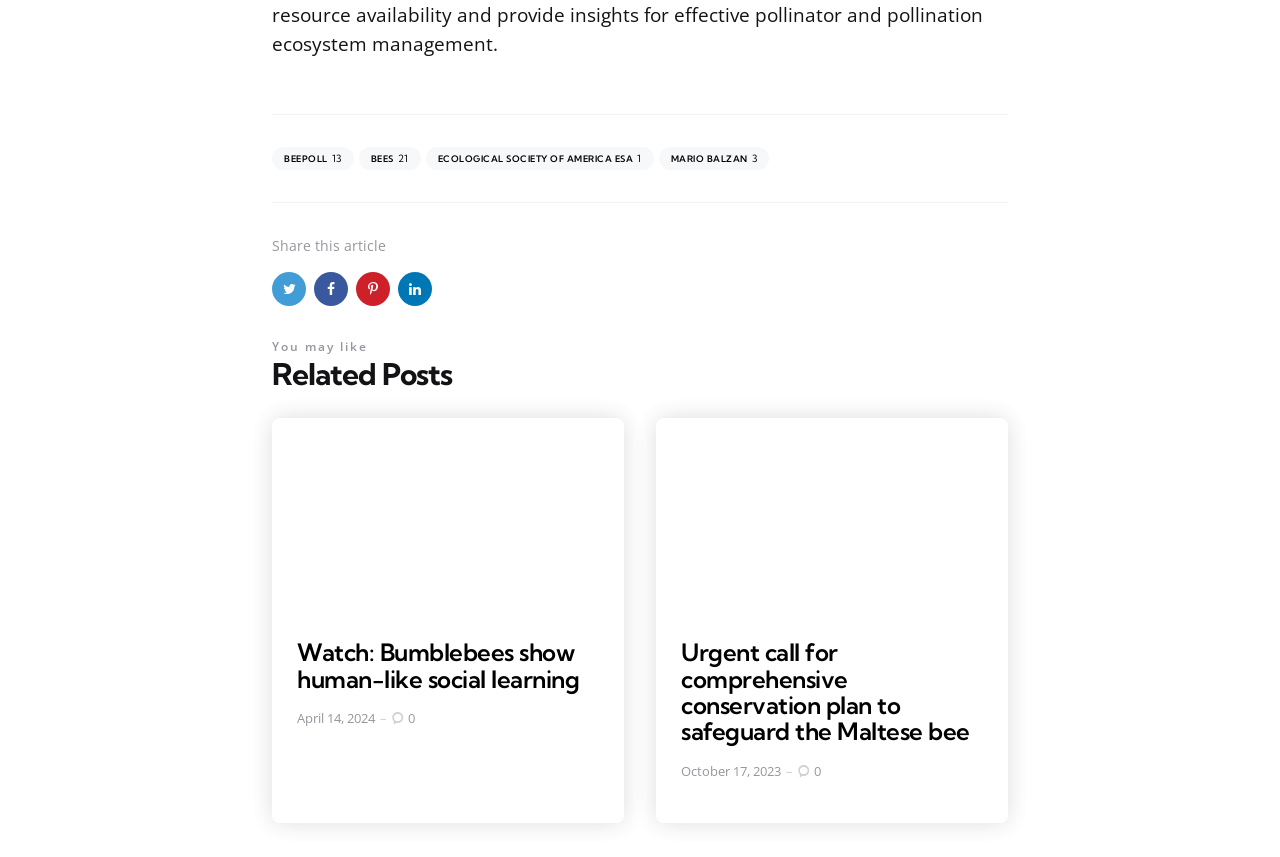Answer the question with a single word or phrase: 
How many related posts are there?

2